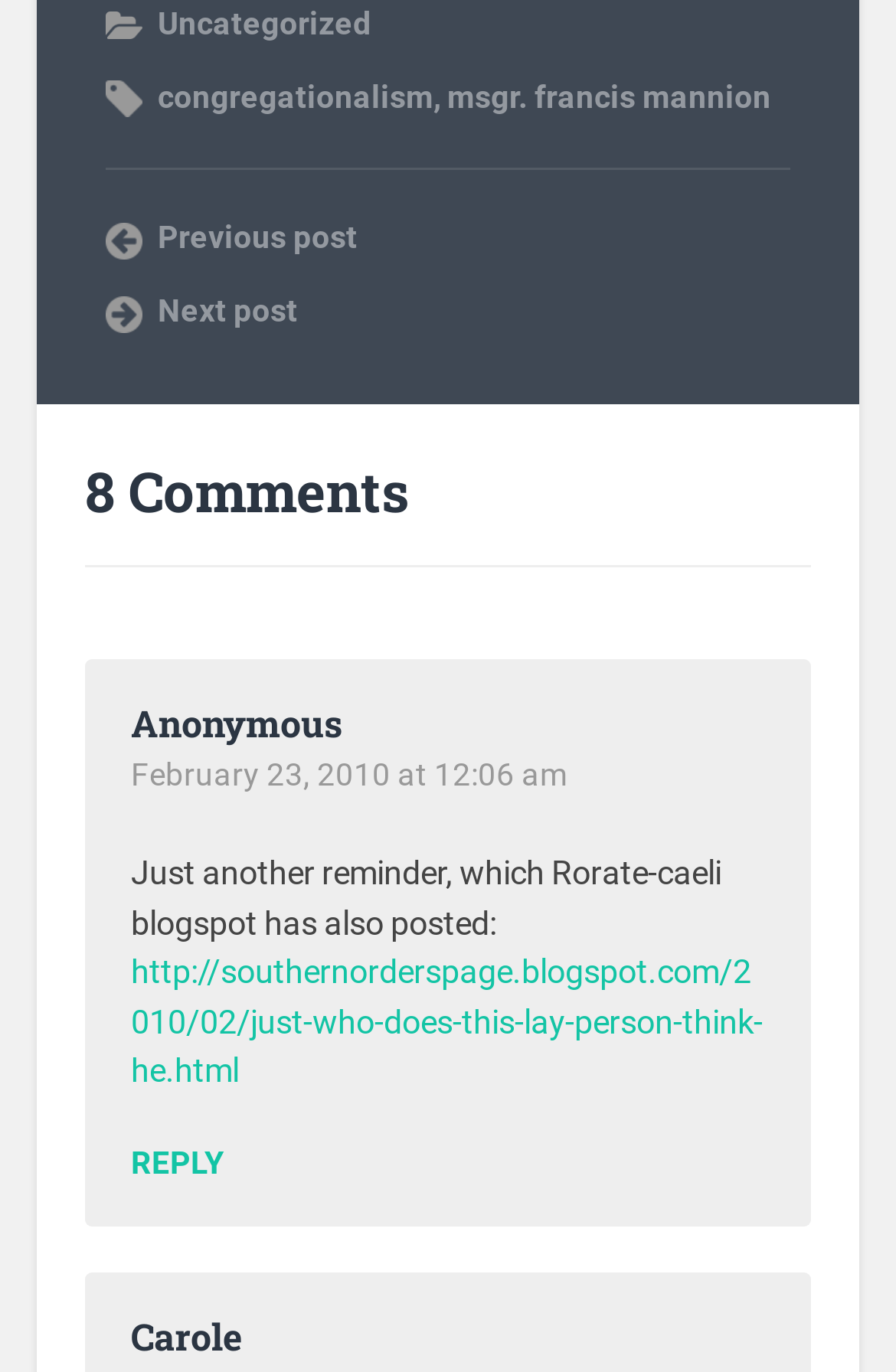Locate the bounding box coordinates of the area to click to fulfill this instruction: "View previous post". The bounding box should be presented as four float numbers between 0 and 1, in the order [left, top, right, bottom].

[0.117, 0.157, 0.883, 0.19]